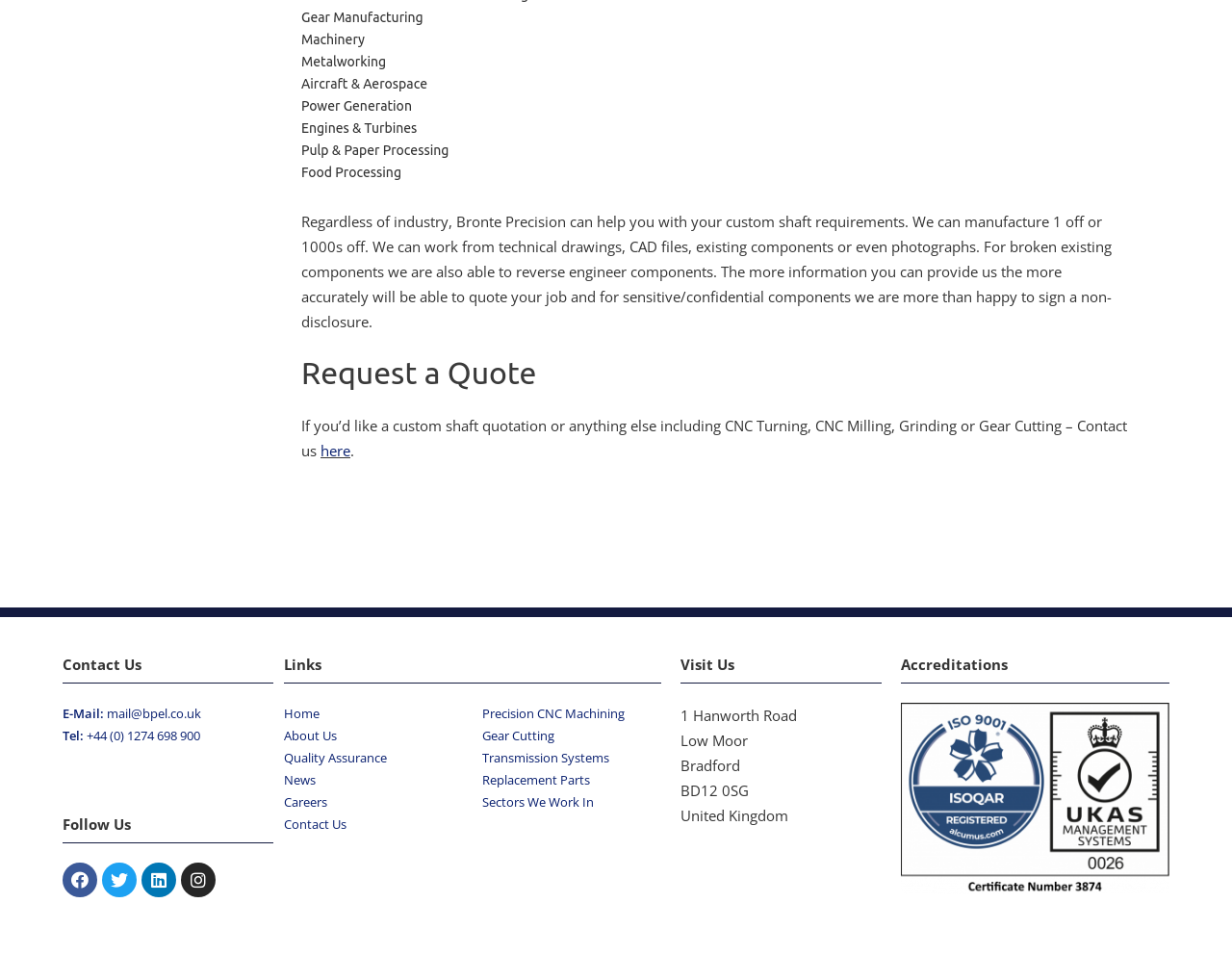Given the element description "Facebook" in the screenshot, predict the bounding box coordinates of that UI element.

[0.051, 0.903, 0.079, 0.94]